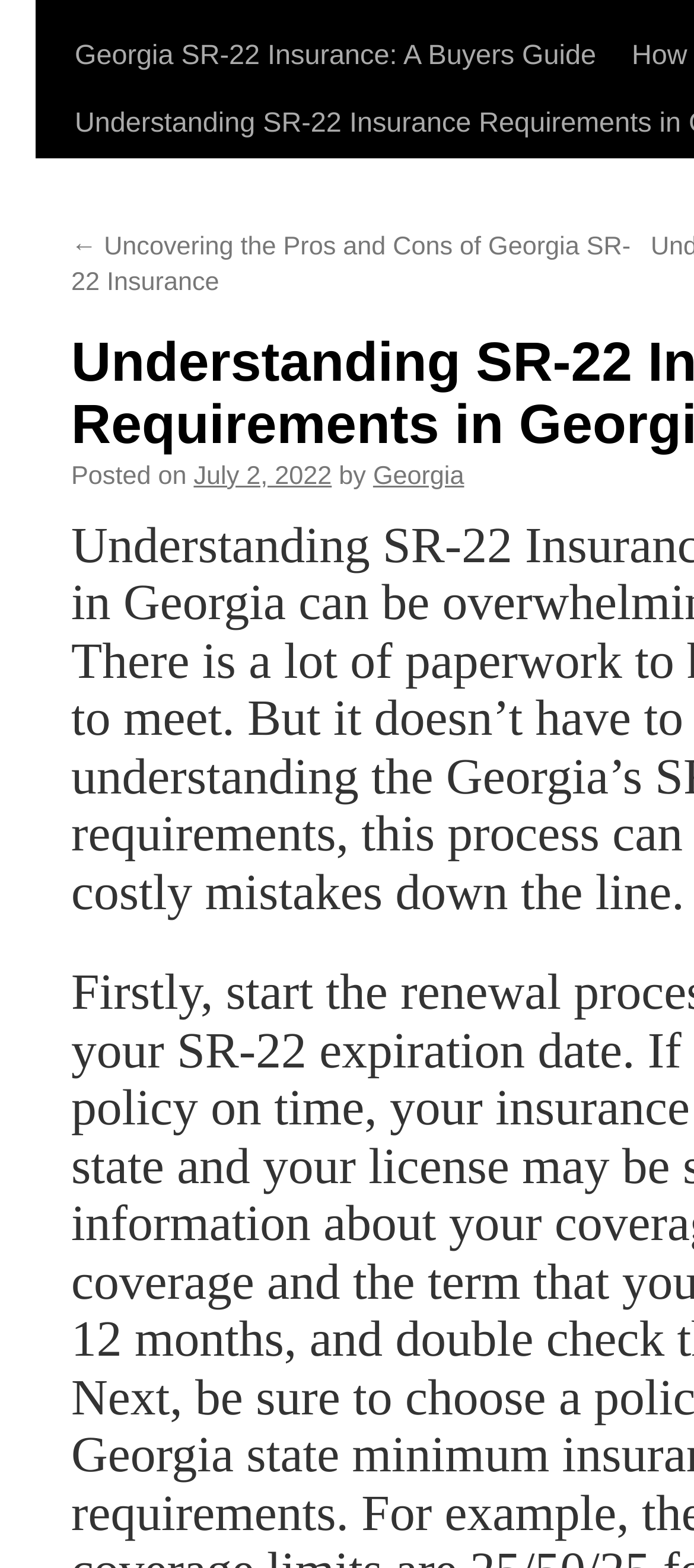Provide the bounding box coordinates, formatted as (top-left x, top-left y, bottom-right x, bottom-right y), with all values being floating point numbers between 0 and 1. Identify the bounding box of the UI element that matches the description: Wendy Liebman, Comedian [43010]

None